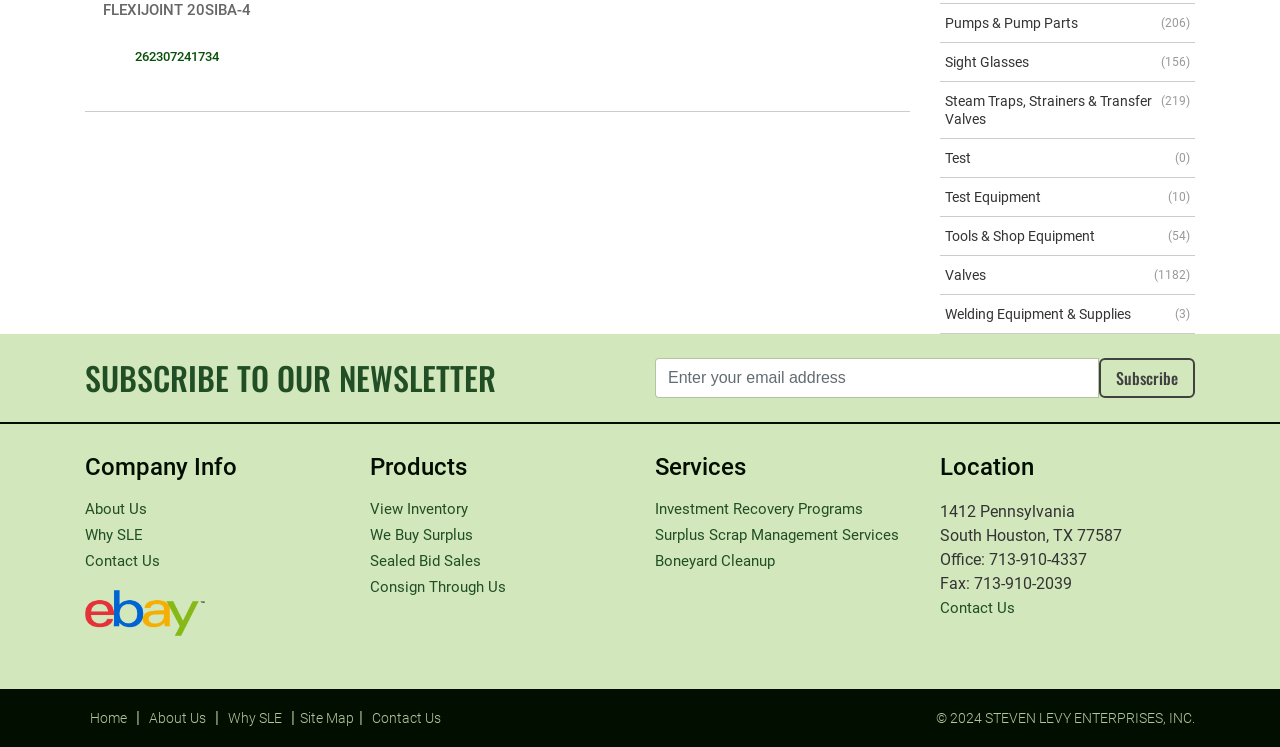Provide a short, one-word or phrase answer to the question below:
What is the company's phone number?

713-910-4337